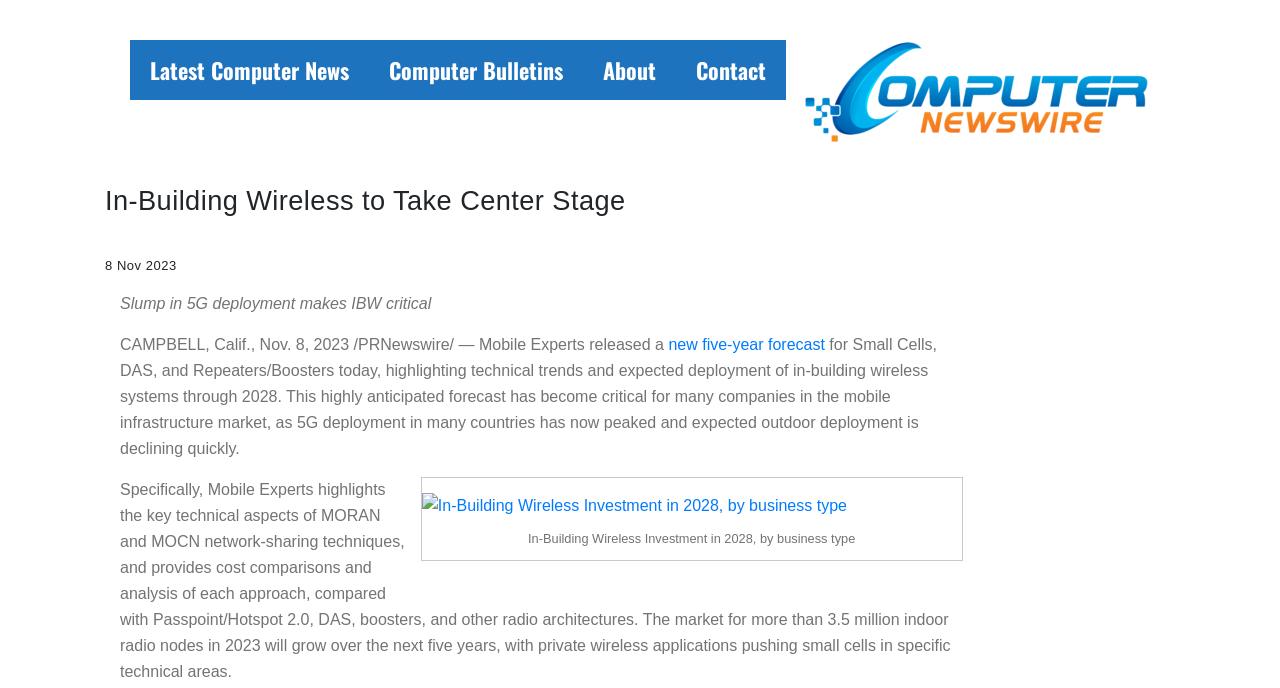Give a one-word or short phrase answer to the question: 
What is the name of the company that released the forecast?

Mobile Experts